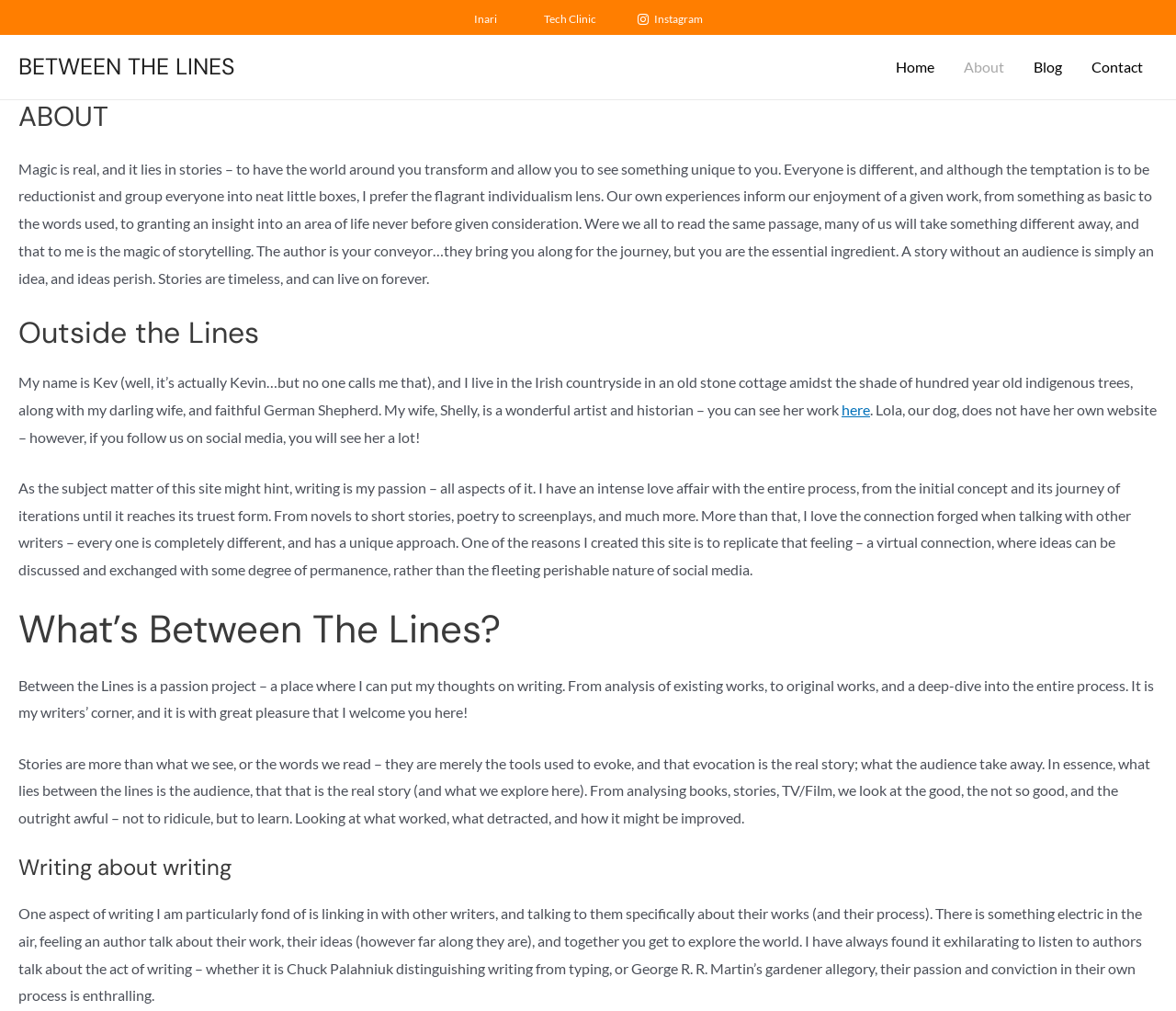Answer the question using only one word or a concise phrase: What is the name of the author's wife?

Shelly